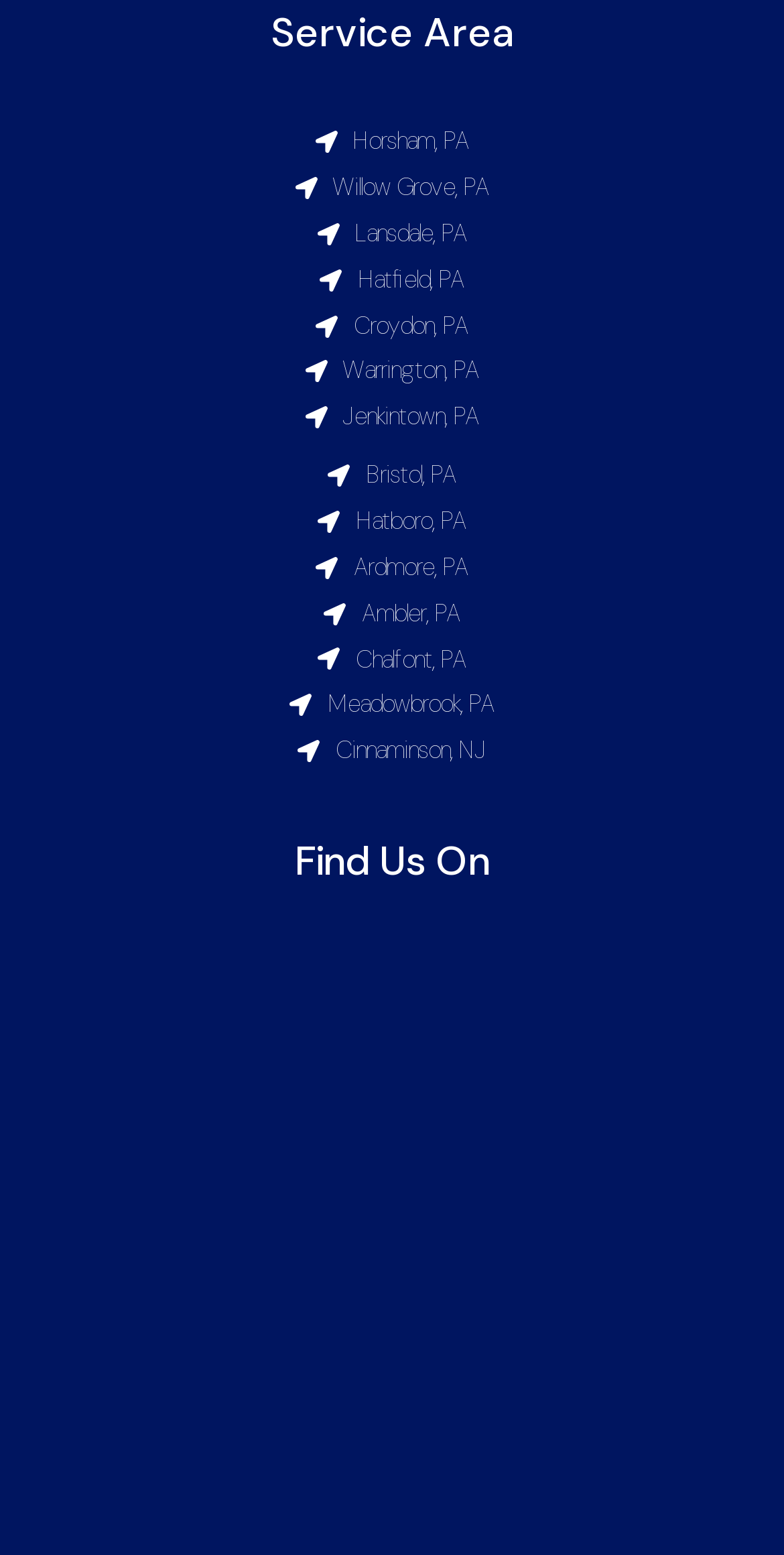Please specify the bounding box coordinates in the format (top-left x, top-left y, bottom-right x, bottom-right y), with values ranging from 0 to 1. Identify the bounding box for the UI component described as follows: Croydon, PA

[0.051, 0.195, 0.949, 0.224]